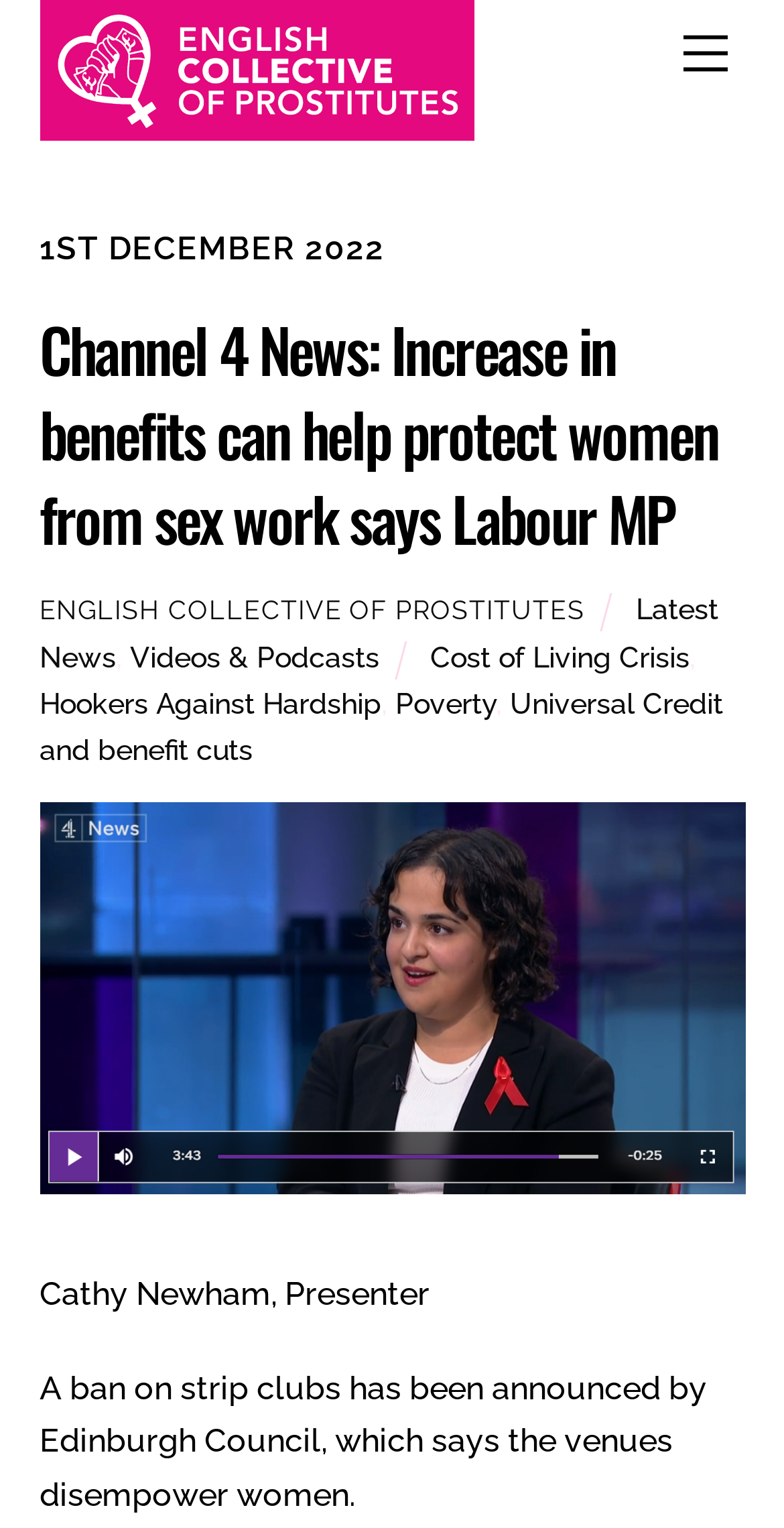Respond to the question with just a single word or phrase: 
How many links are there in the article?

9